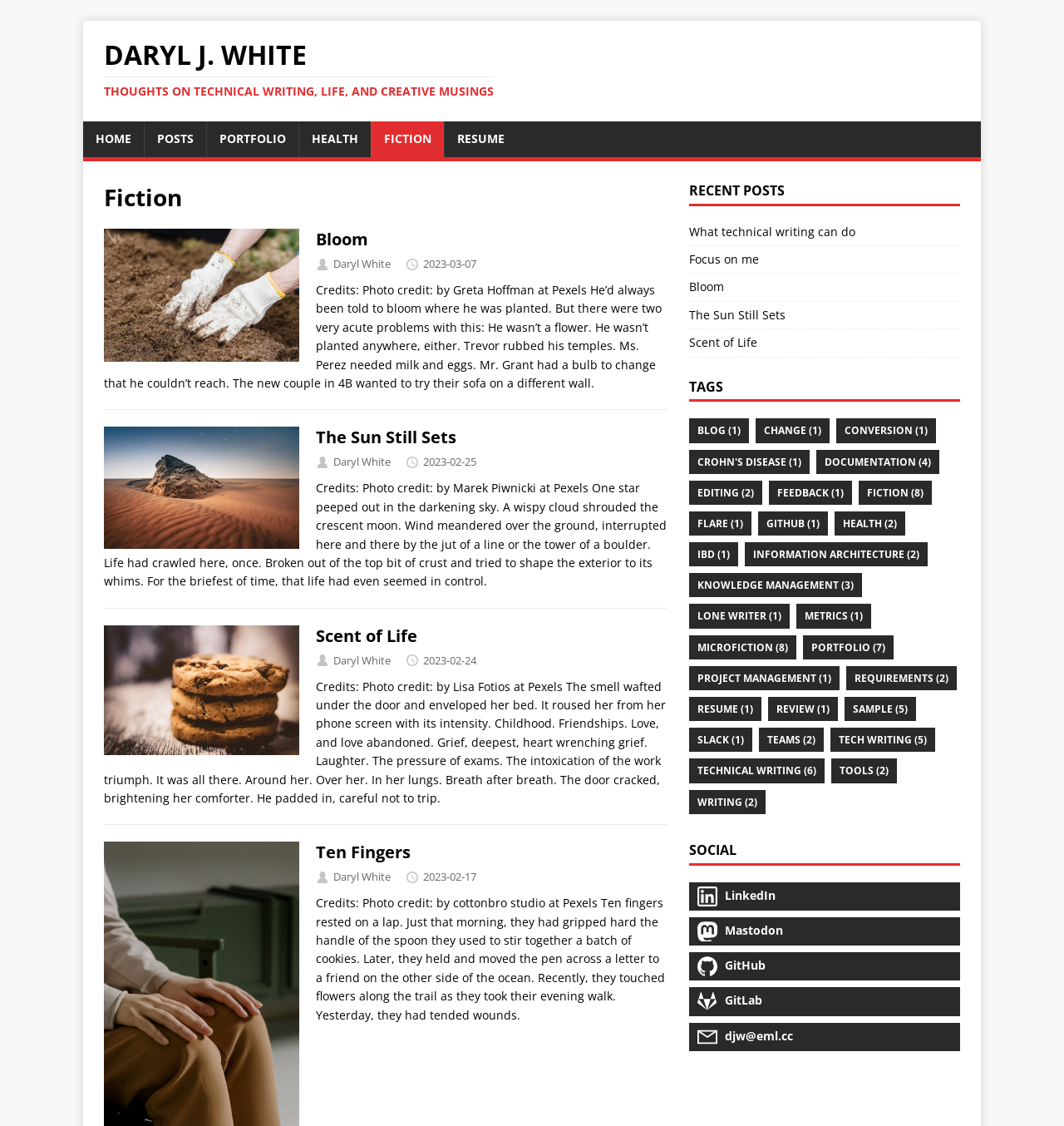Identify the bounding box coordinates of the area that should be clicked in order to complete the given instruction: "Read the 'Ten Fingers' story". The bounding box coordinates should be four float numbers between 0 and 1, i.e., [left, top, right, bottom].

[0.098, 0.748, 0.627, 0.787]